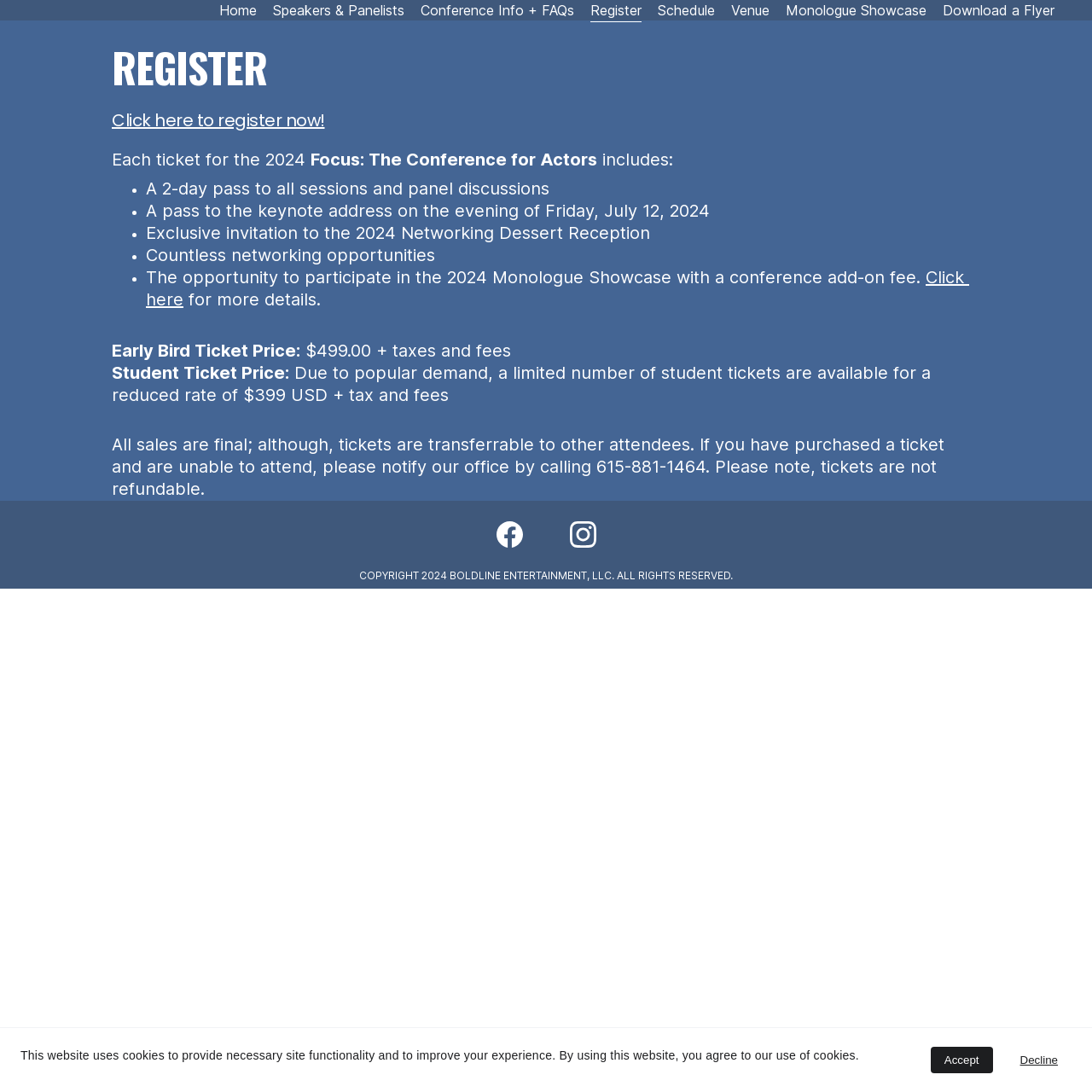What is the conference name?
Refer to the image and provide a concise answer in one word or phrase.

Focus: The Conference for Actors